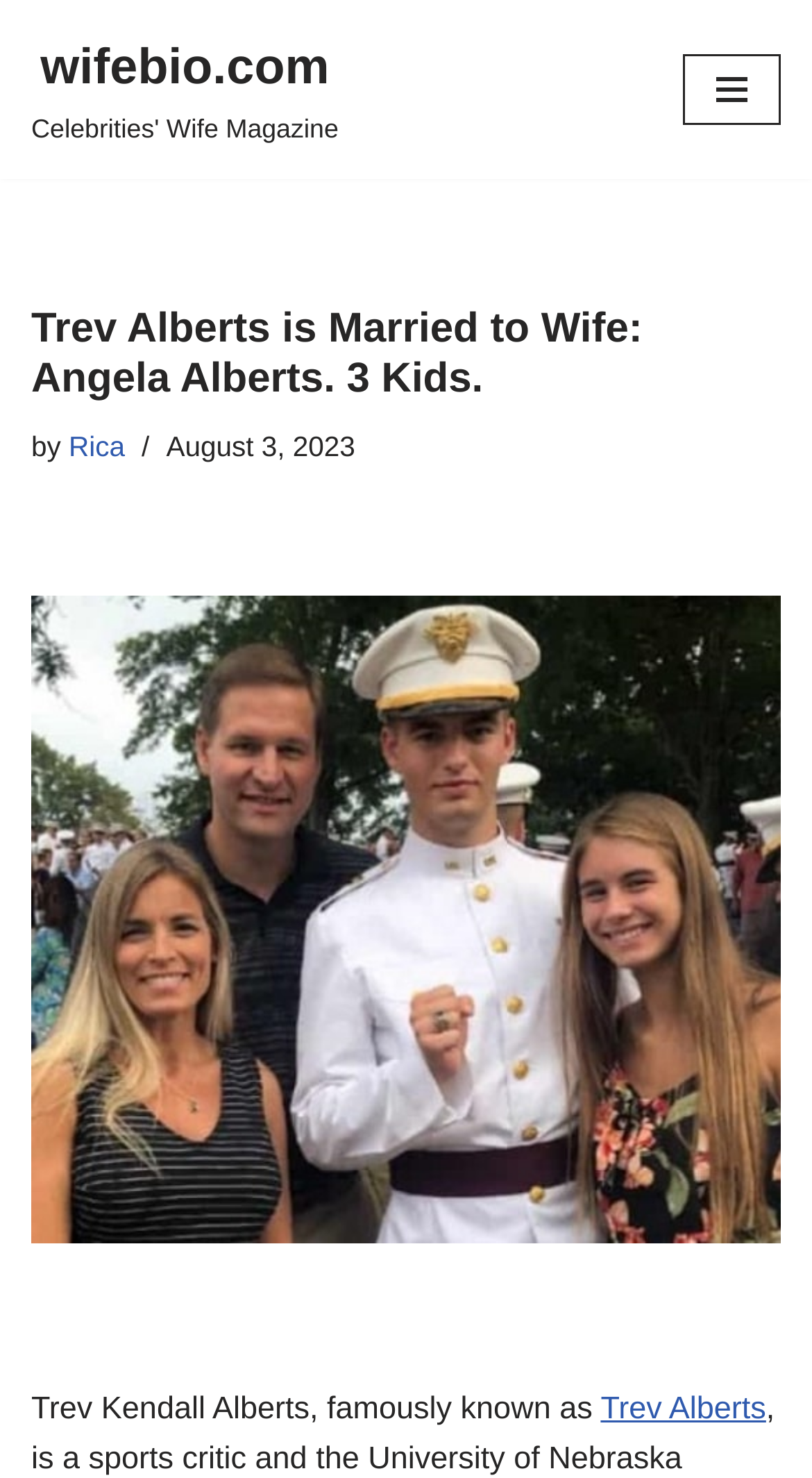Generate a thorough caption that explains the contents of the webpage.

The webpage is about Trev Alberts, a celebrity, and his personal life, specifically his marriage to Angela Alberts and their three kids. At the top left of the page, there is a link to skip to the content. Next to it, on the top center, is a link to the website's homepage, "wifebio.com Celebrities' Wife Magazine". On the top right, there is a navigation menu button.

Below the navigation menu, there is a heading that repeats the title "Trev Alberts is Married to Wife: Angela Alberts. 3 Kids." followed by the author's name "Rica" and the publication date "August 3, 2023". 

A large image takes up most of the page, showing Trev and Angela Alberts with their daughter and son. Below the image, there is a paragraph of text that starts with "Trev Kendall Alberts, famously known as" and then provides a link to more information about Trev Alberts.